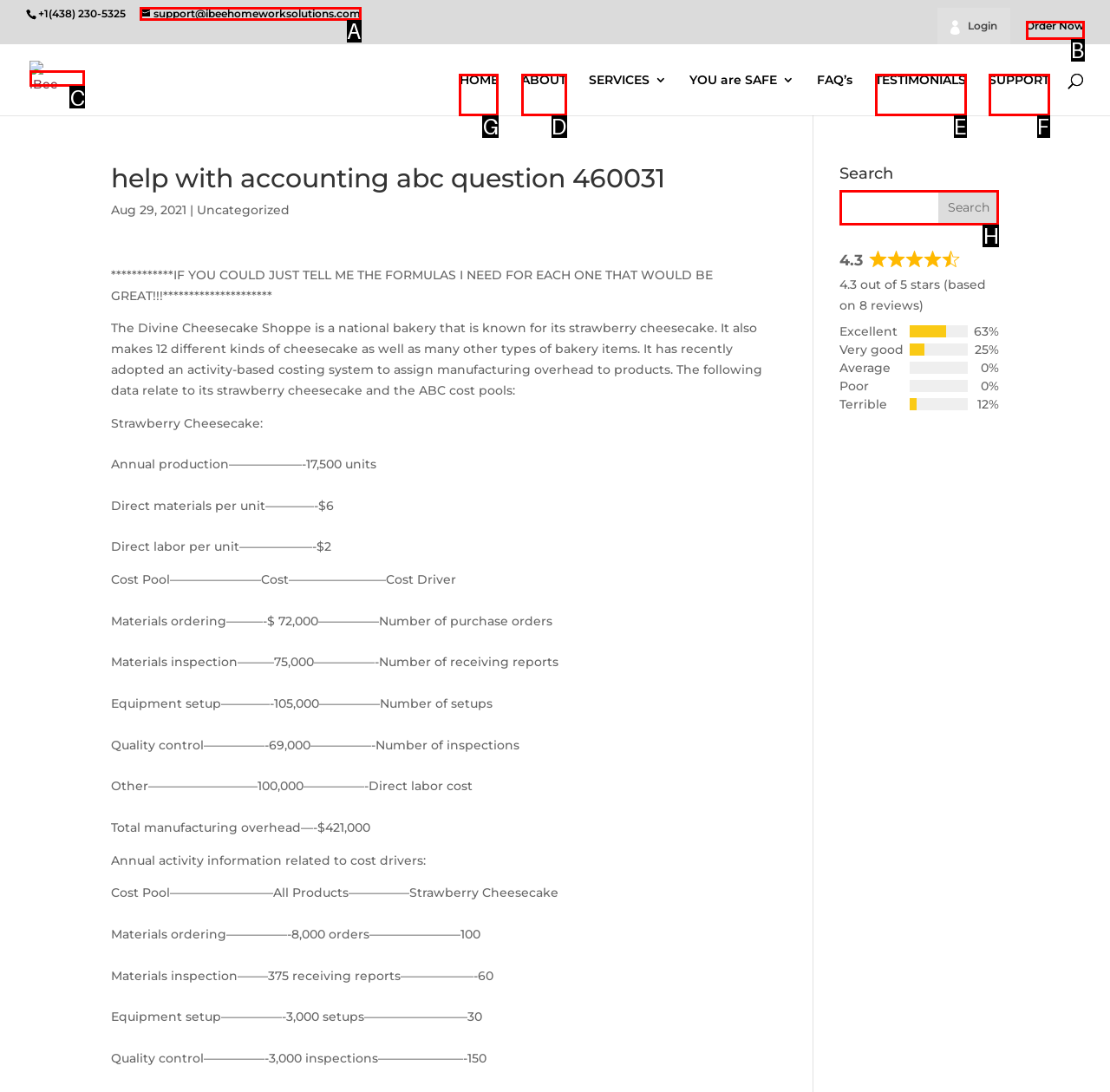Which lettered option should be clicked to achieve the task: go to the home page? Choose from the given choices.

G